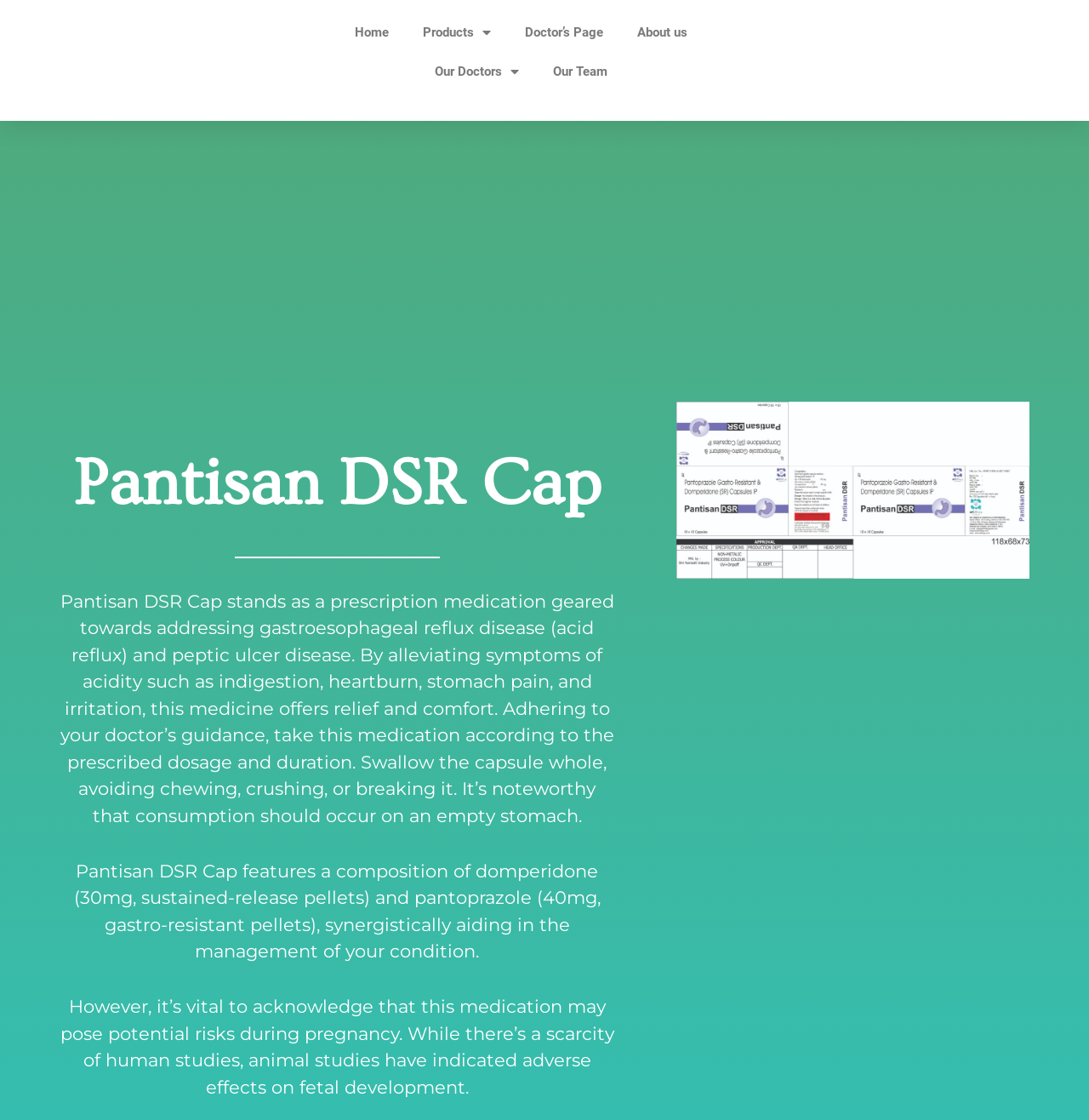What is Pantisan DSR Cap used to treat?
Please provide a single word or phrase as your answer based on the image.

Acid reflux and peptic ulcer disease